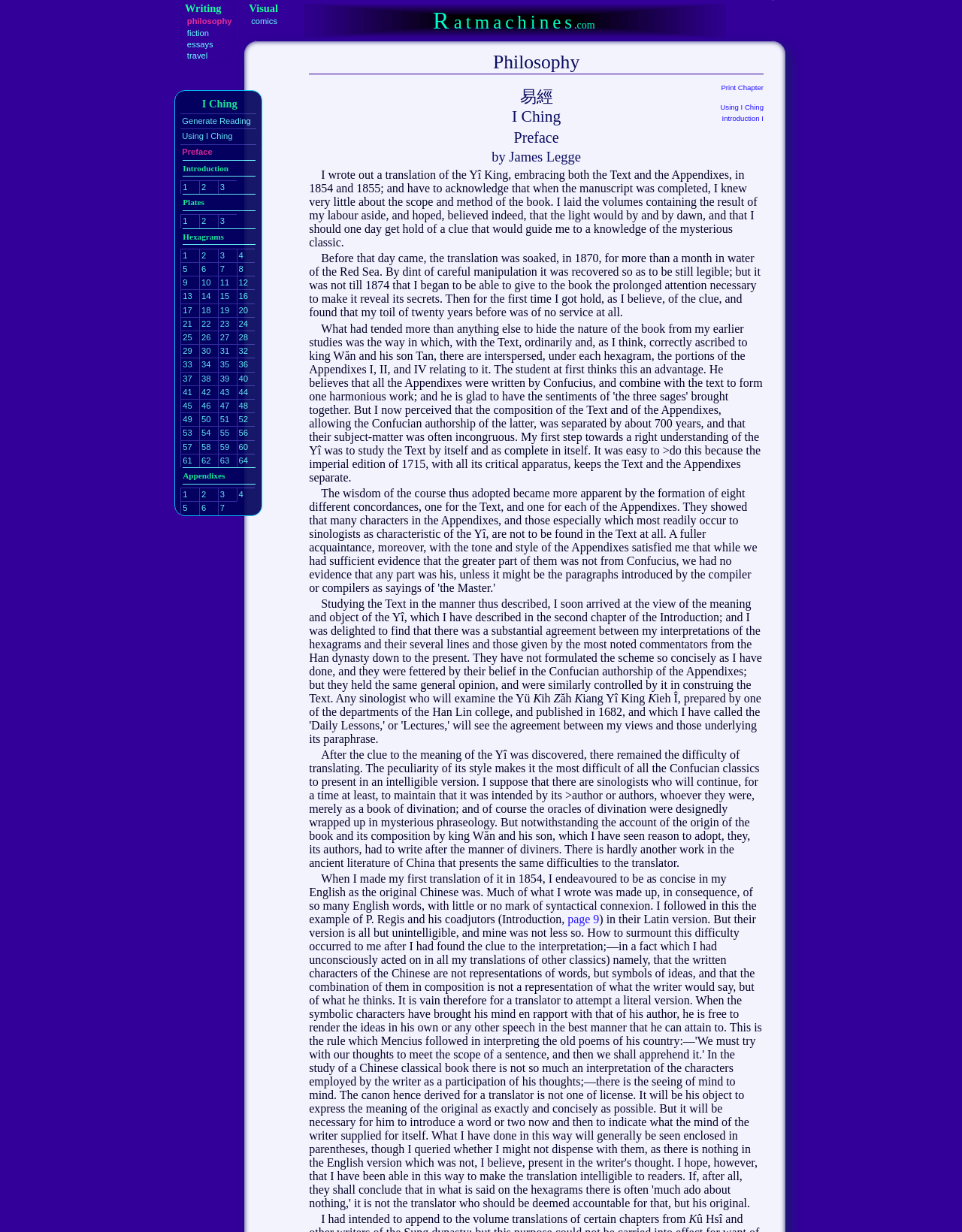Pinpoint the bounding box coordinates of the element to be clicked to execute the instruction: "visit the 'philosophy' page".

[0.194, 0.014, 0.241, 0.021]